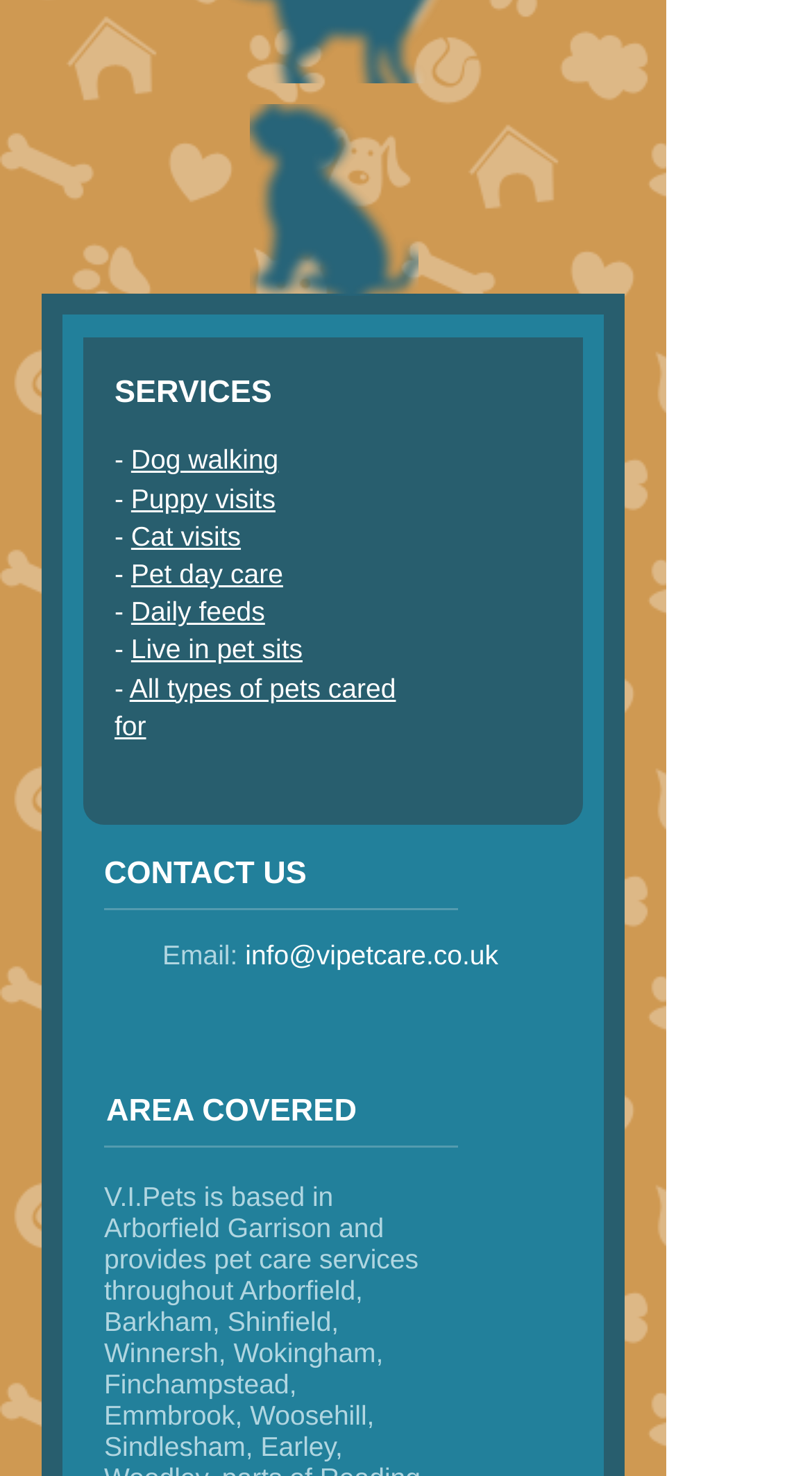Please identify the bounding box coordinates of the clickable area that will allow you to execute the instruction: "Click on Dog walking".

[0.161, 0.301, 0.343, 0.322]